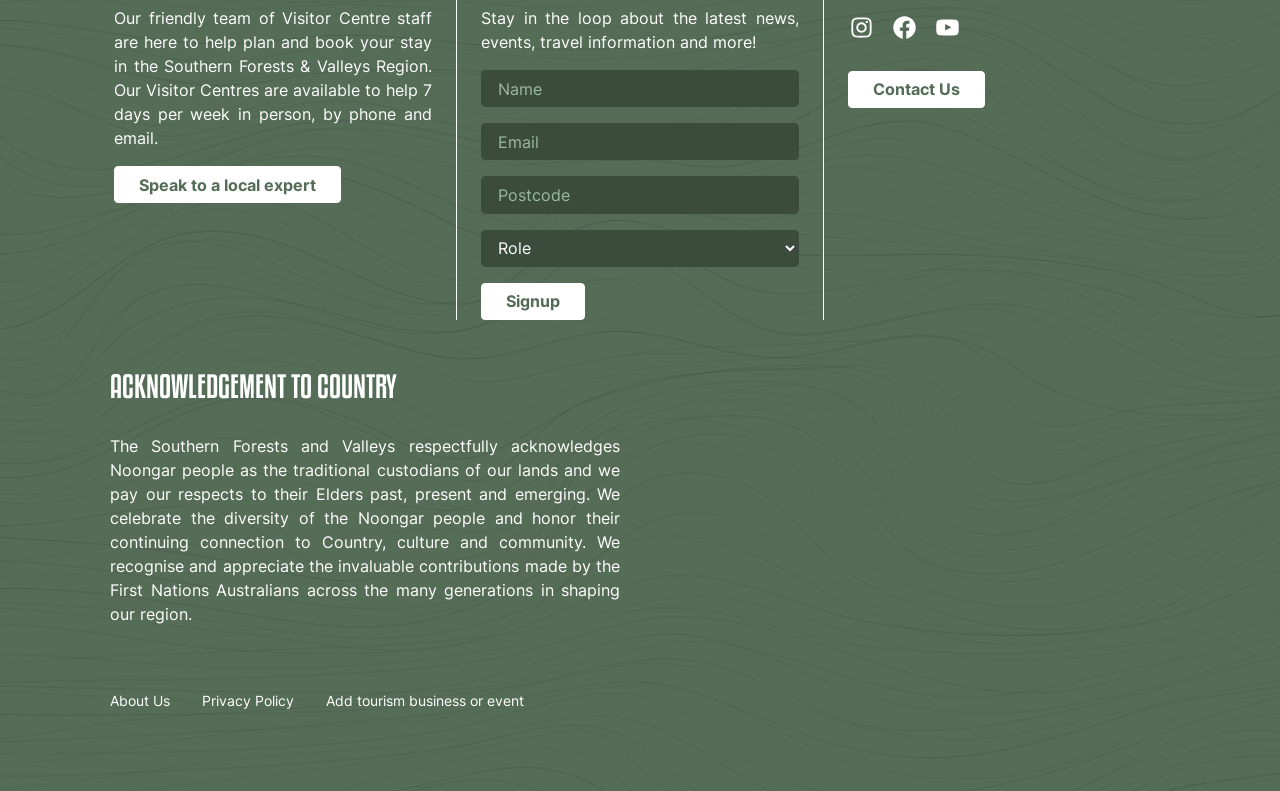What information is required to sign up?
Using the image, provide a detailed and thorough answer to the question.

The required information to sign up can be inferred from the textbox and spinbutton elements, which are labeled as 'Name', 'Email', and 'Postcode', respectively, and all have the 'required' attribute set to True.